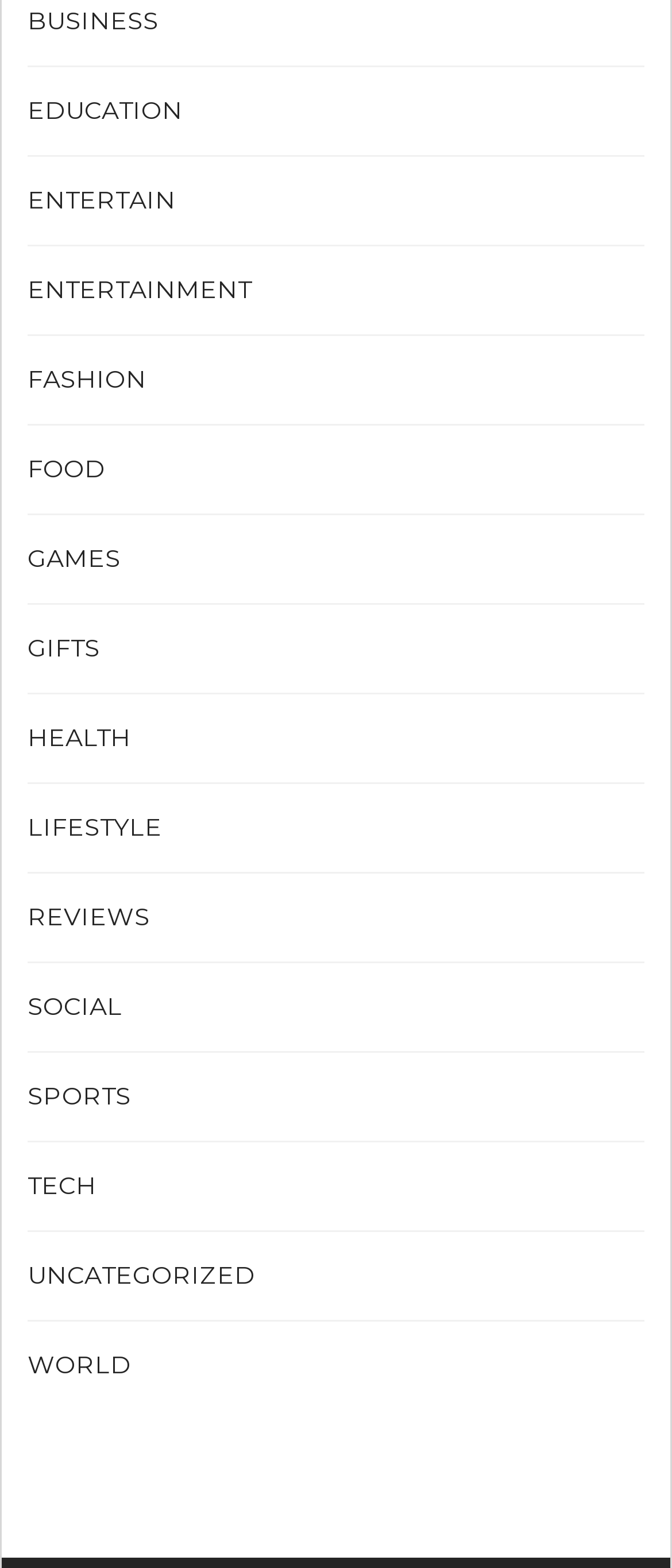Locate the bounding box coordinates of the UI element described by: "world". Provide the coordinates as four float numbers between 0 and 1, formatted as [left, top, right, bottom].

[0.041, 0.86, 0.195, 0.88]